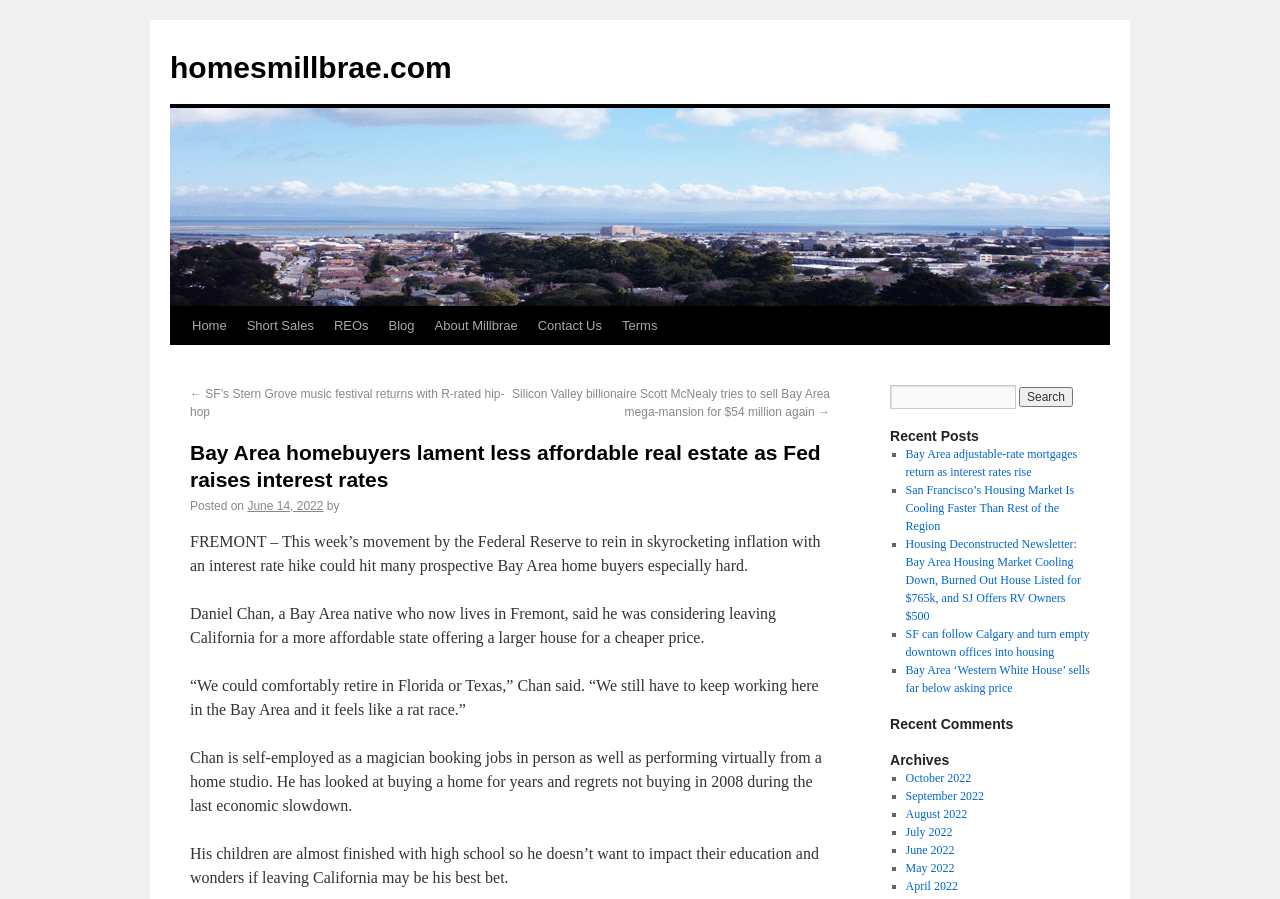Extract the bounding box of the UI element described as: "June 2022".

[0.707, 0.938, 0.746, 0.953]